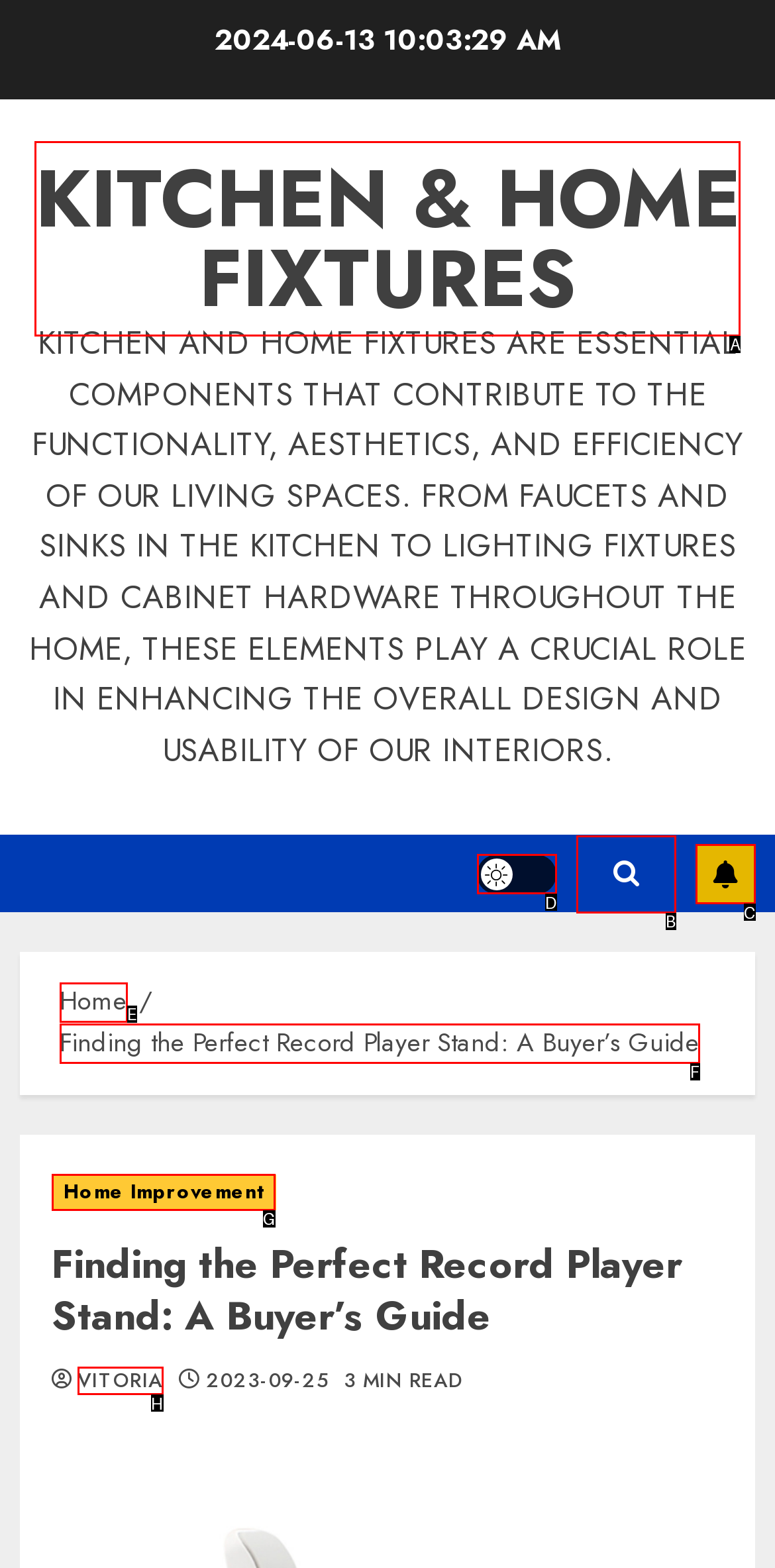Choose the UI element you need to click to carry out the task: Click on 'Home Improvement'.
Respond with the corresponding option's letter.

G